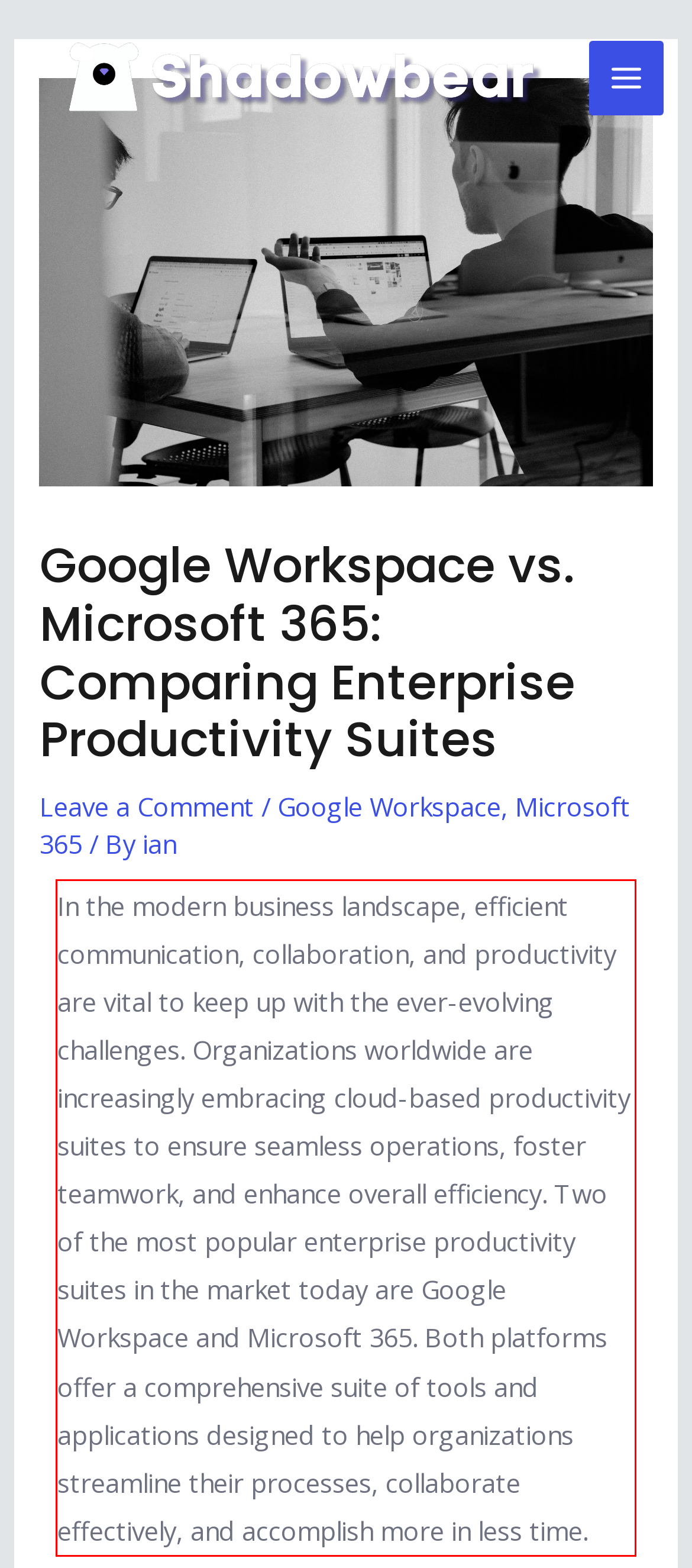In the given screenshot, locate the red bounding box and extract the text content from within it.

In the modern business landscape, efficient communication, collaboration, and productivity are vital to keep up with the ever-evolving challenges. Organizations worldwide are increasingly embracing cloud-based productivity suites to ensure seamless operations, foster teamwork, and enhance overall efficiency. Two of the most popular enterprise productivity suites in the market today are Google Workspace and Microsoft 365. Both platforms offer a comprehensive suite of tools and applications designed to help organizations streamline their processes, collaborate effectively, and accomplish more in less time.